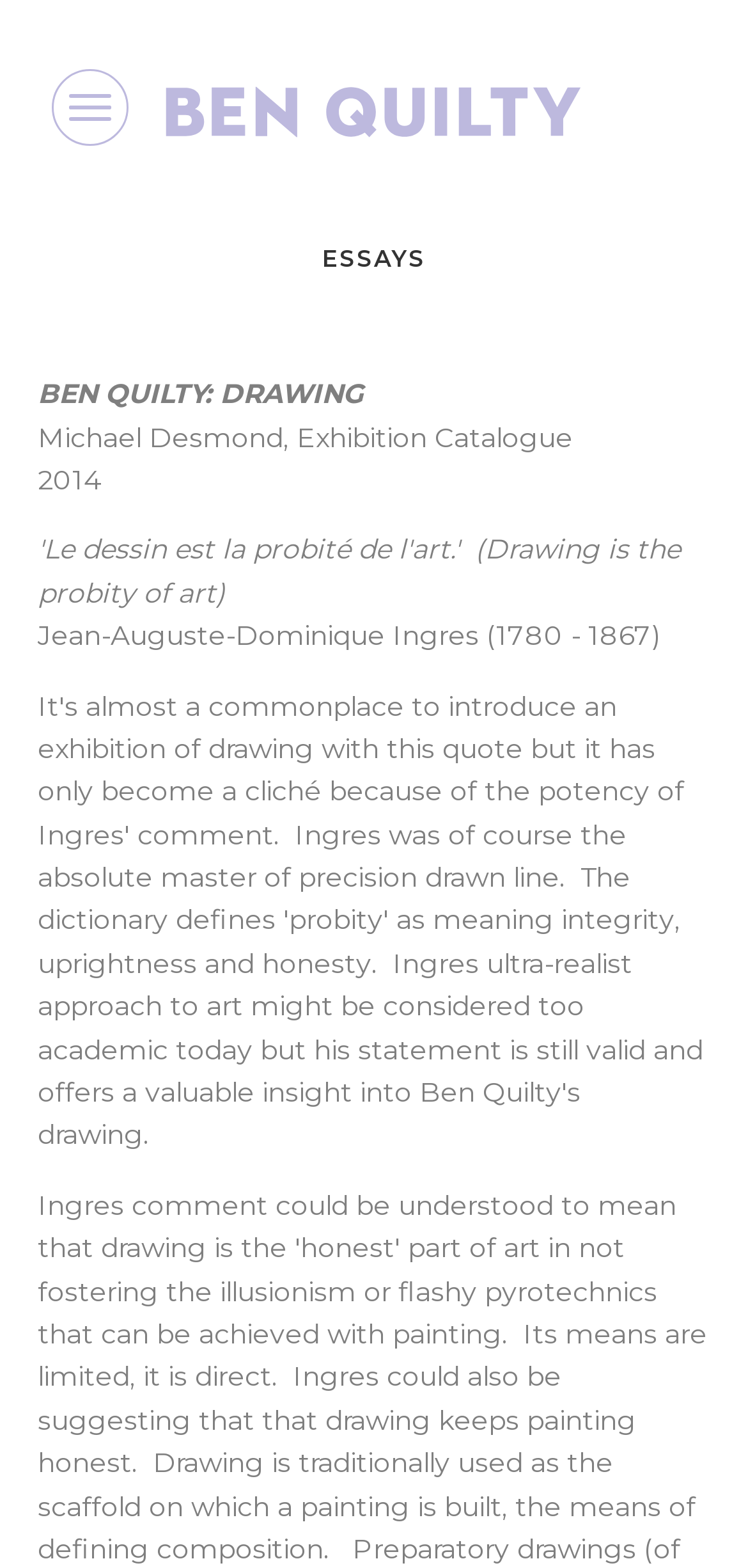What is the title of the current exhibition?
Based on the screenshot, answer the question with a single word or phrase.

BEN QUILTY: DRAWING